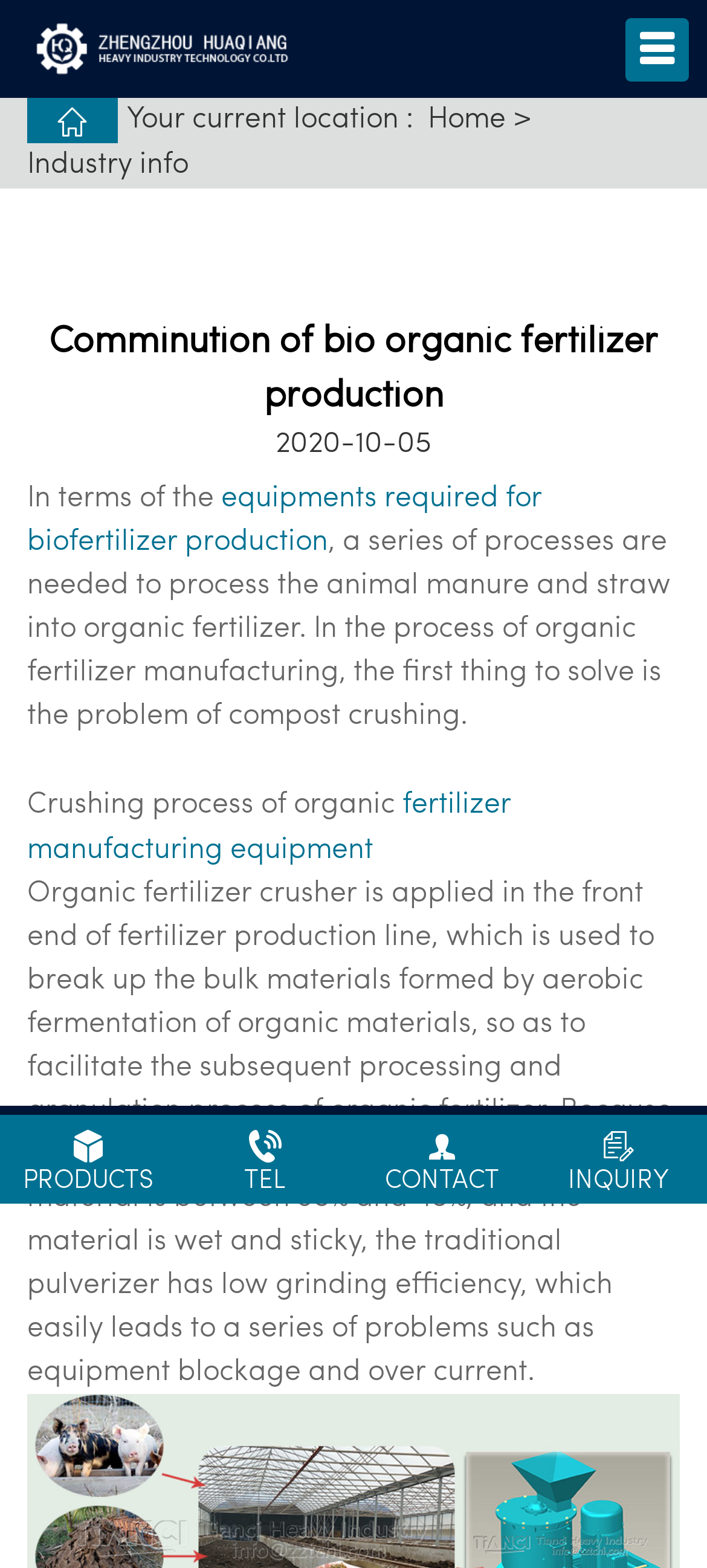What is the problem to be solved in the process of organic fertilizer manufacturing?
Using the image, give a concise answer in the form of a single word or short phrase.

Compost crushing